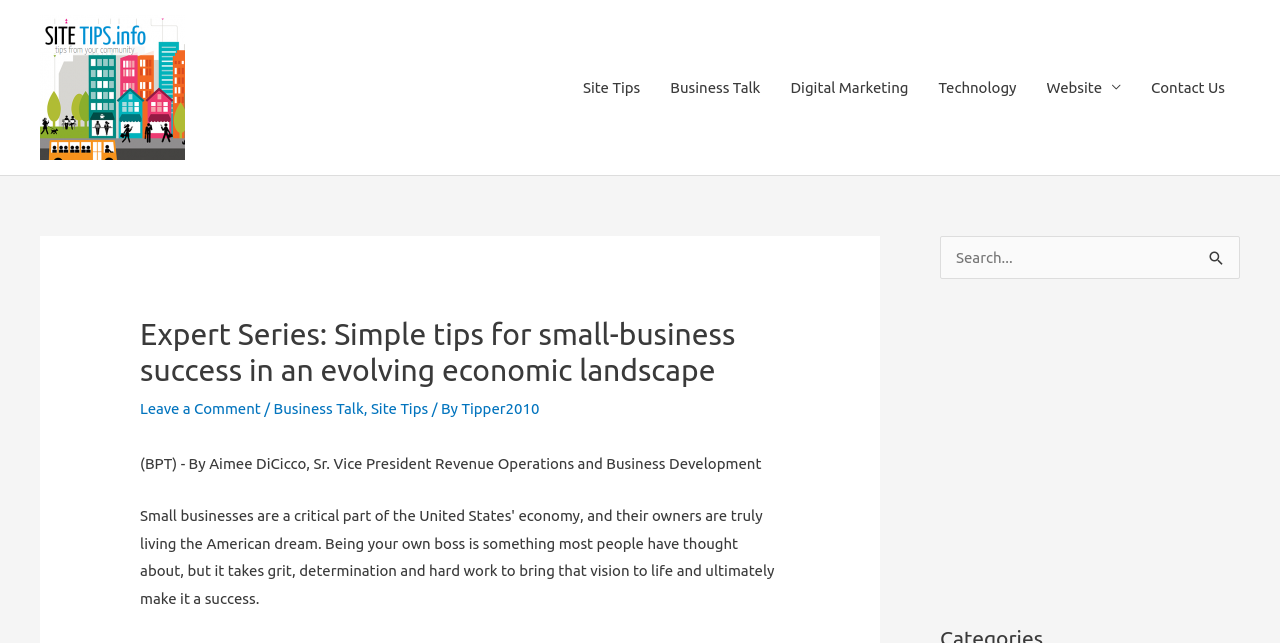How many main navigation links are there?
Using the image, answer in one word or phrase.

5